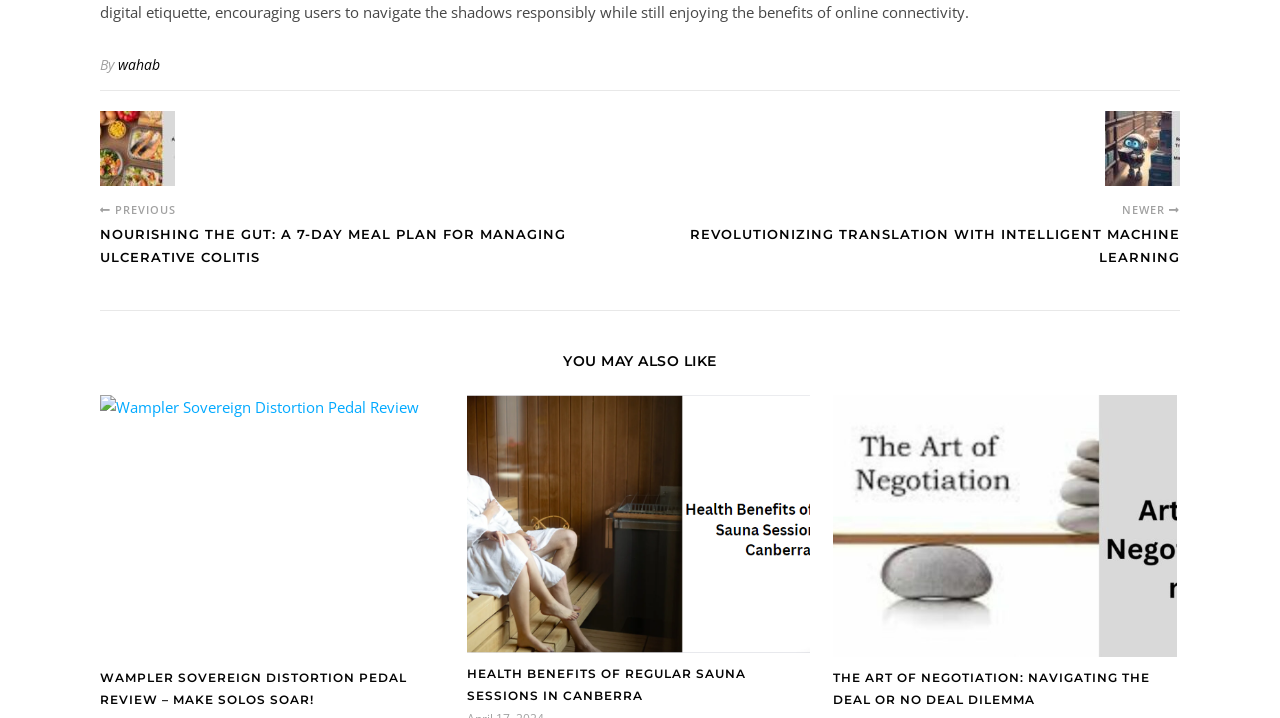Locate and provide the bounding box coordinates for the HTML element that matches this description: "Latest news".

None